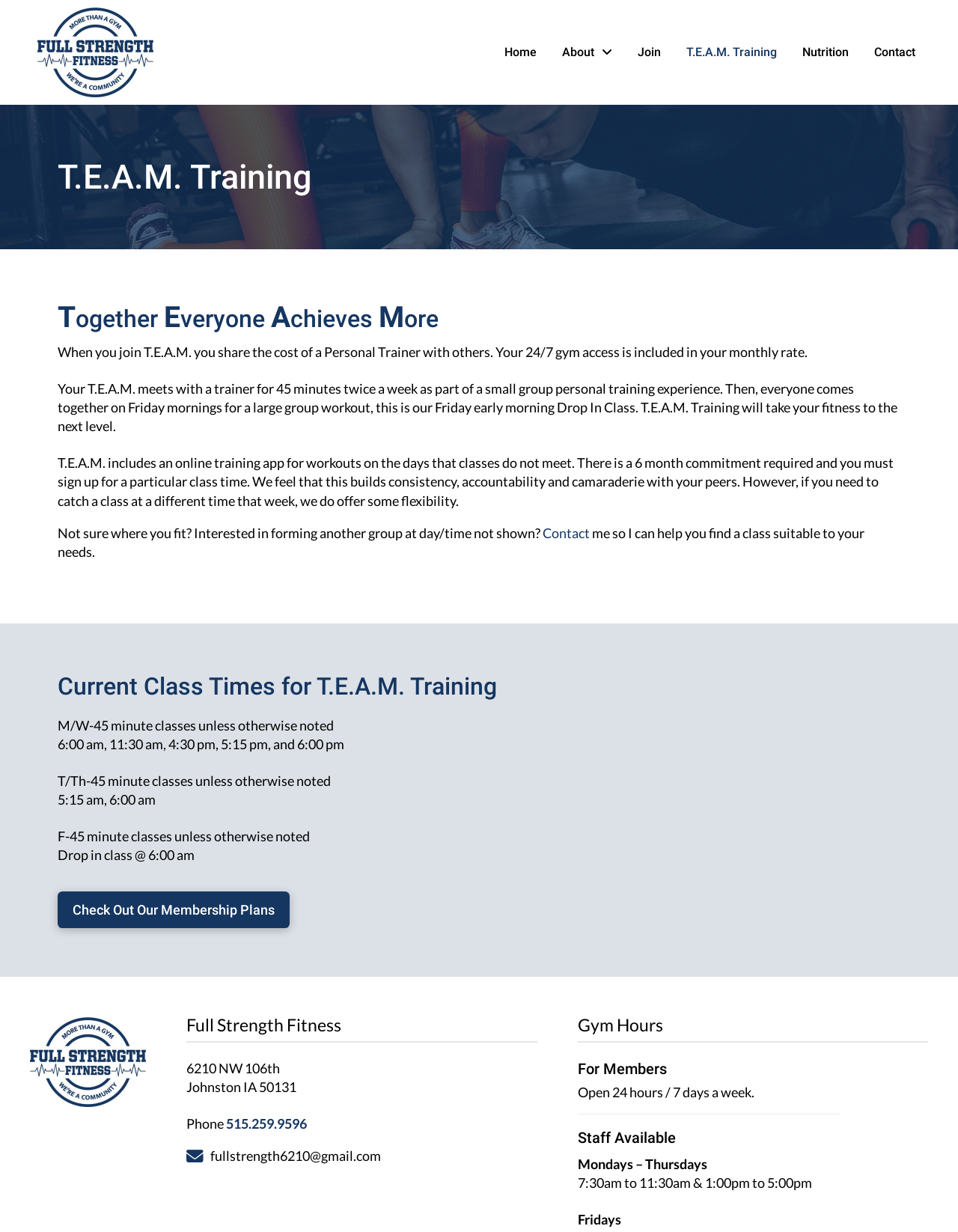Please provide the bounding box coordinates for the UI element as described: "T.E.A.M. Training". The coordinates must be four floats between 0 and 1, represented as [left, top, right, bottom].

[0.703, 0.0, 0.824, 0.085]